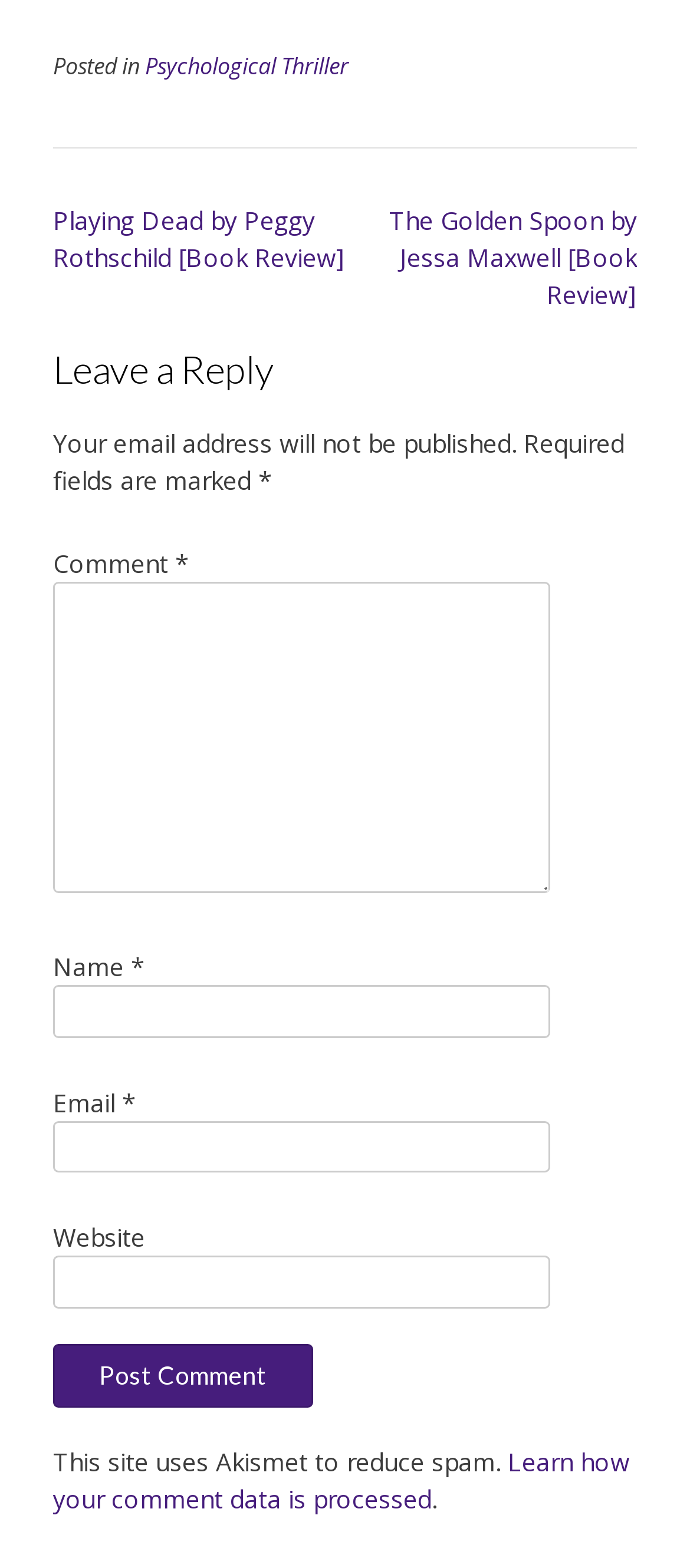Please identify the bounding box coordinates of the area I need to click to accomplish the following instruction: "Click on the 'Learn how your comment data is processed' link".

[0.077, 0.921, 0.913, 0.967]